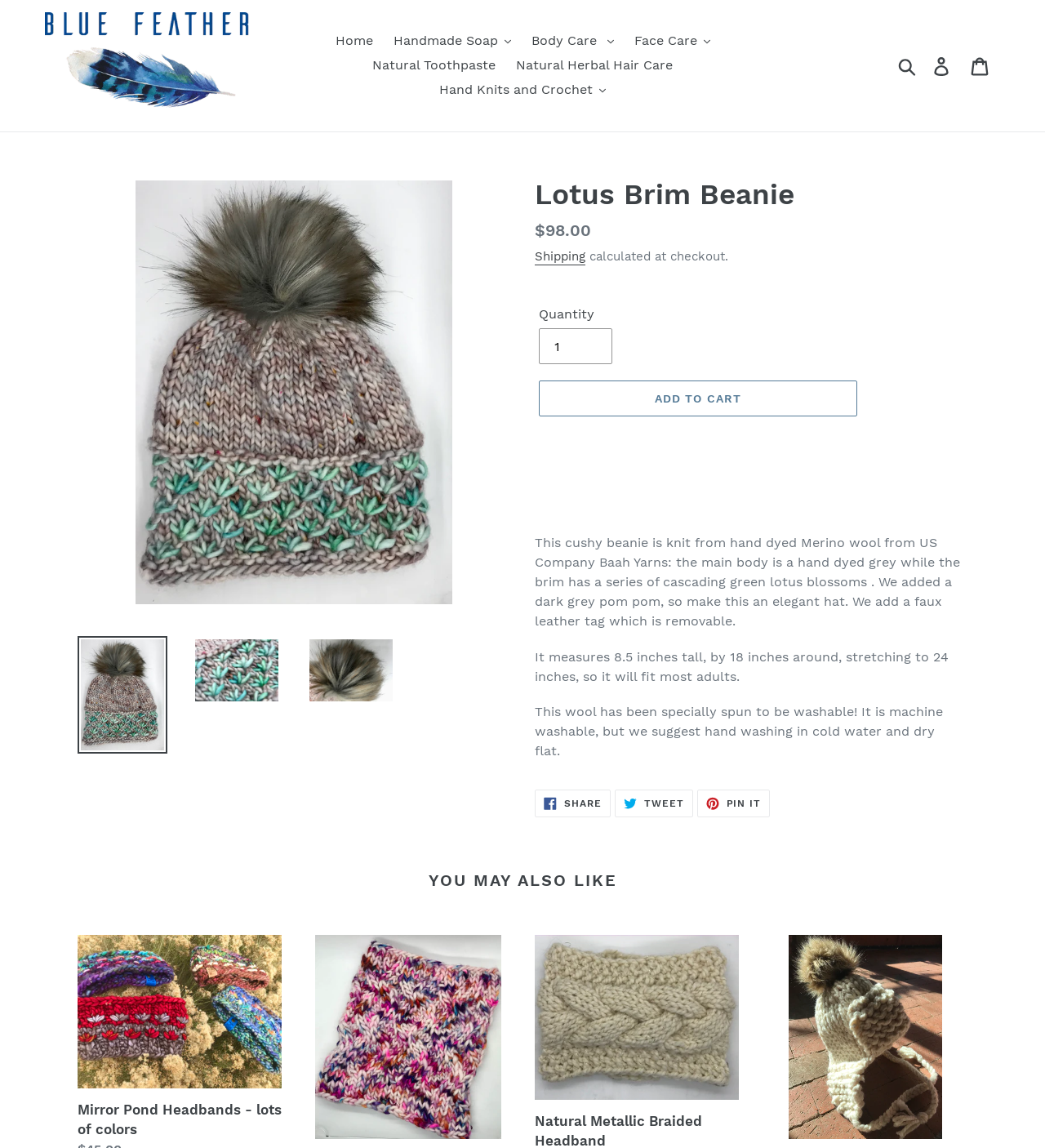Can you specify the bounding box coordinates of the area that needs to be clicked to fulfill the following instruction: "Share the product on Facebook"?

[0.512, 0.688, 0.584, 0.712]